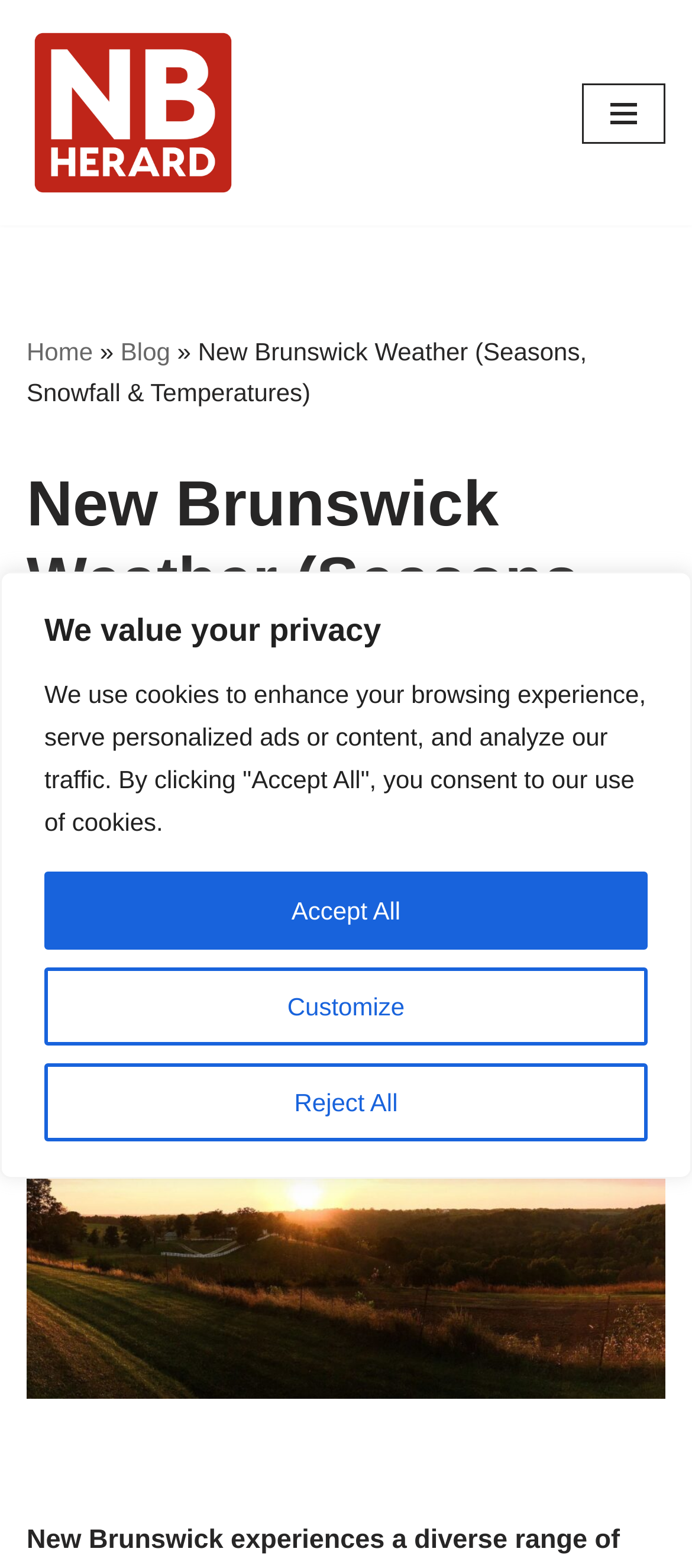Determine the bounding box coordinates of the clickable element to complete this instruction: "Read the blog". Provide the coordinates in the format of four float numbers between 0 and 1, [left, top, right, bottom].

[0.174, 0.215, 0.246, 0.233]